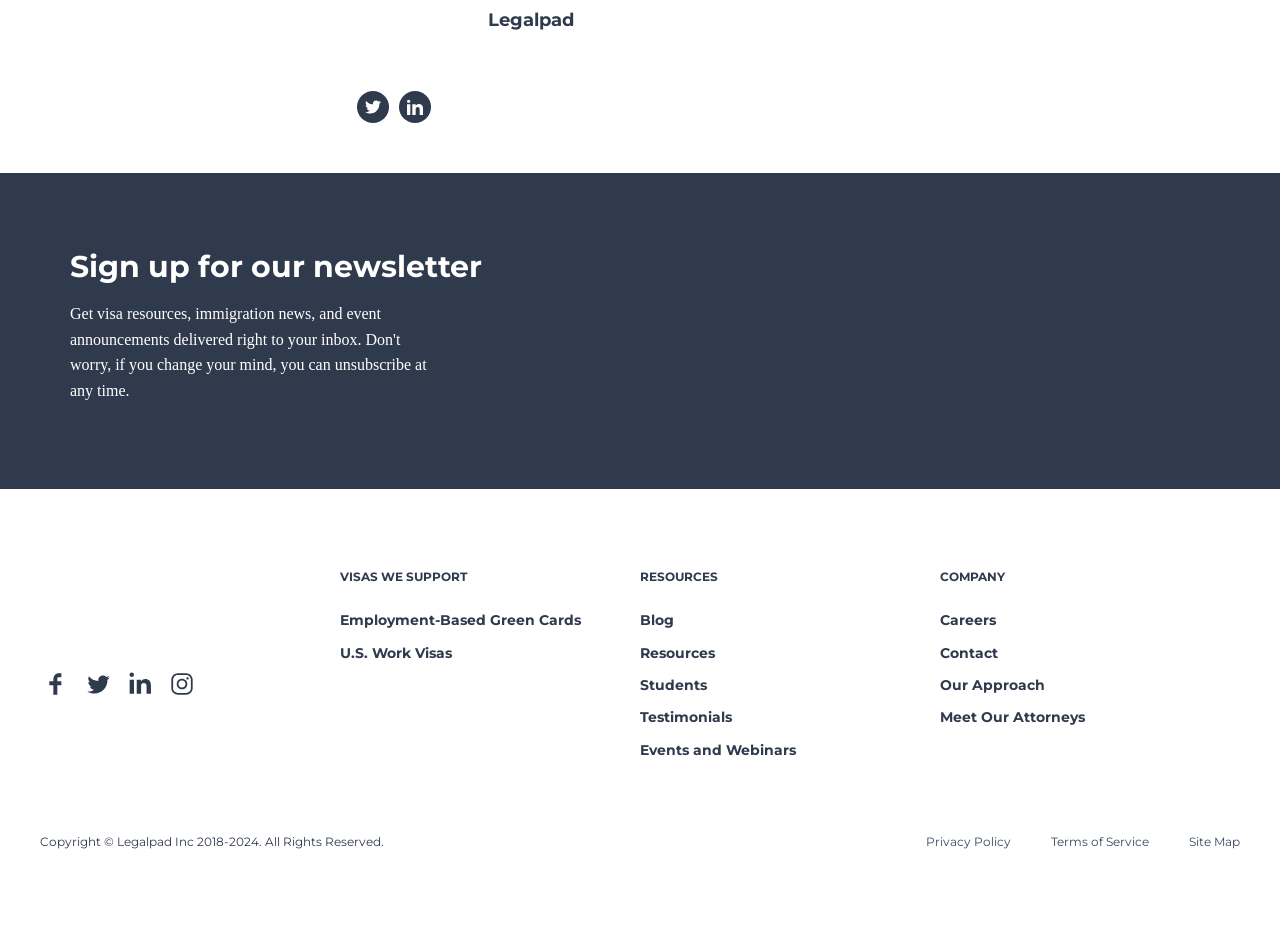Locate the bounding box coordinates of the clickable area needed to fulfill the instruction: "Sign up for newsletter".

[0.055, 0.26, 0.411, 0.312]